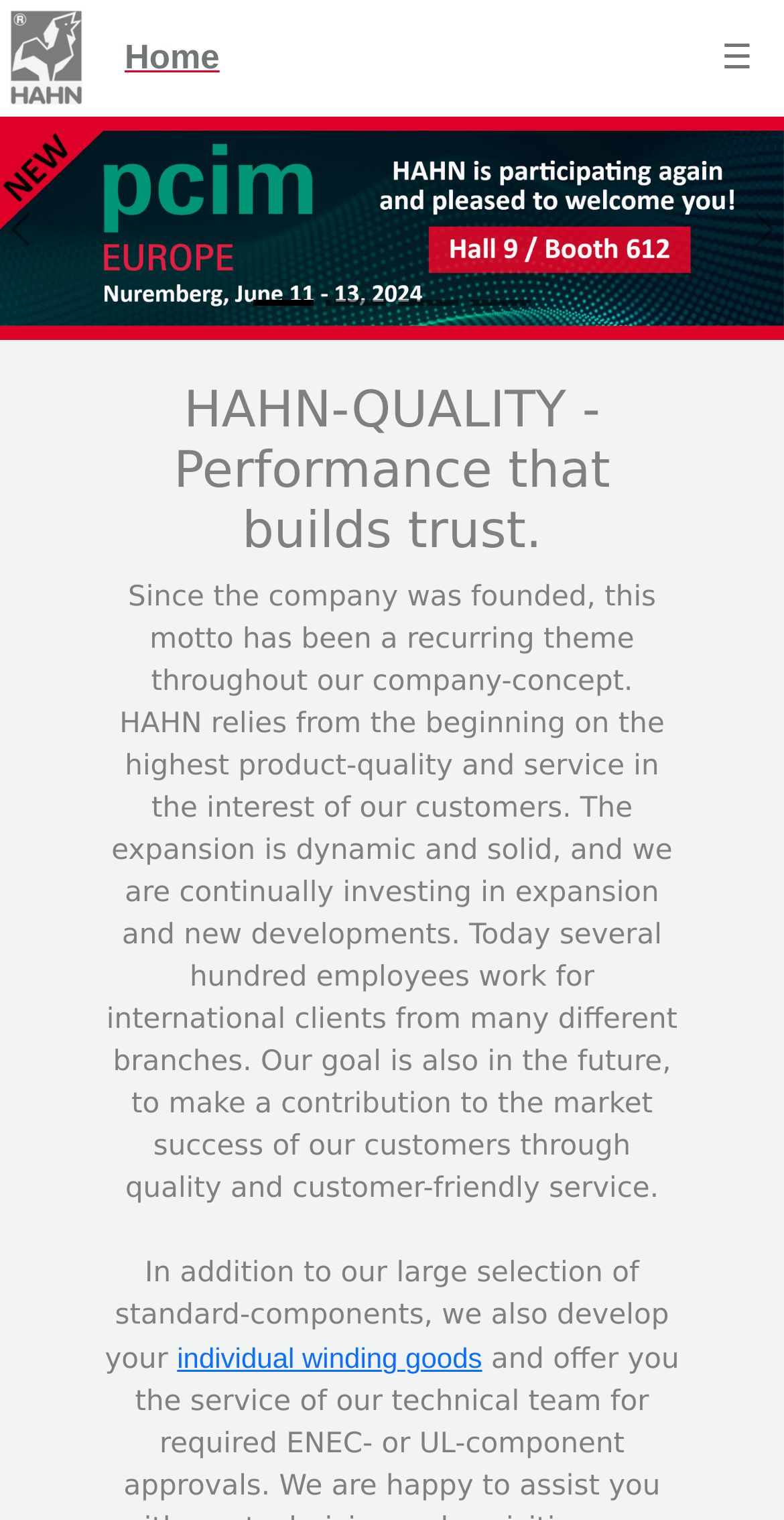Determine the bounding box coordinates in the format (top-left x, top-left y, bottom-right x, bottom-right y). Ensure all values are floating point numbers between 0 and 1. Identify the bounding box of the UI element described by: Zurück

[0.0, 0.085, 0.05, 0.215]